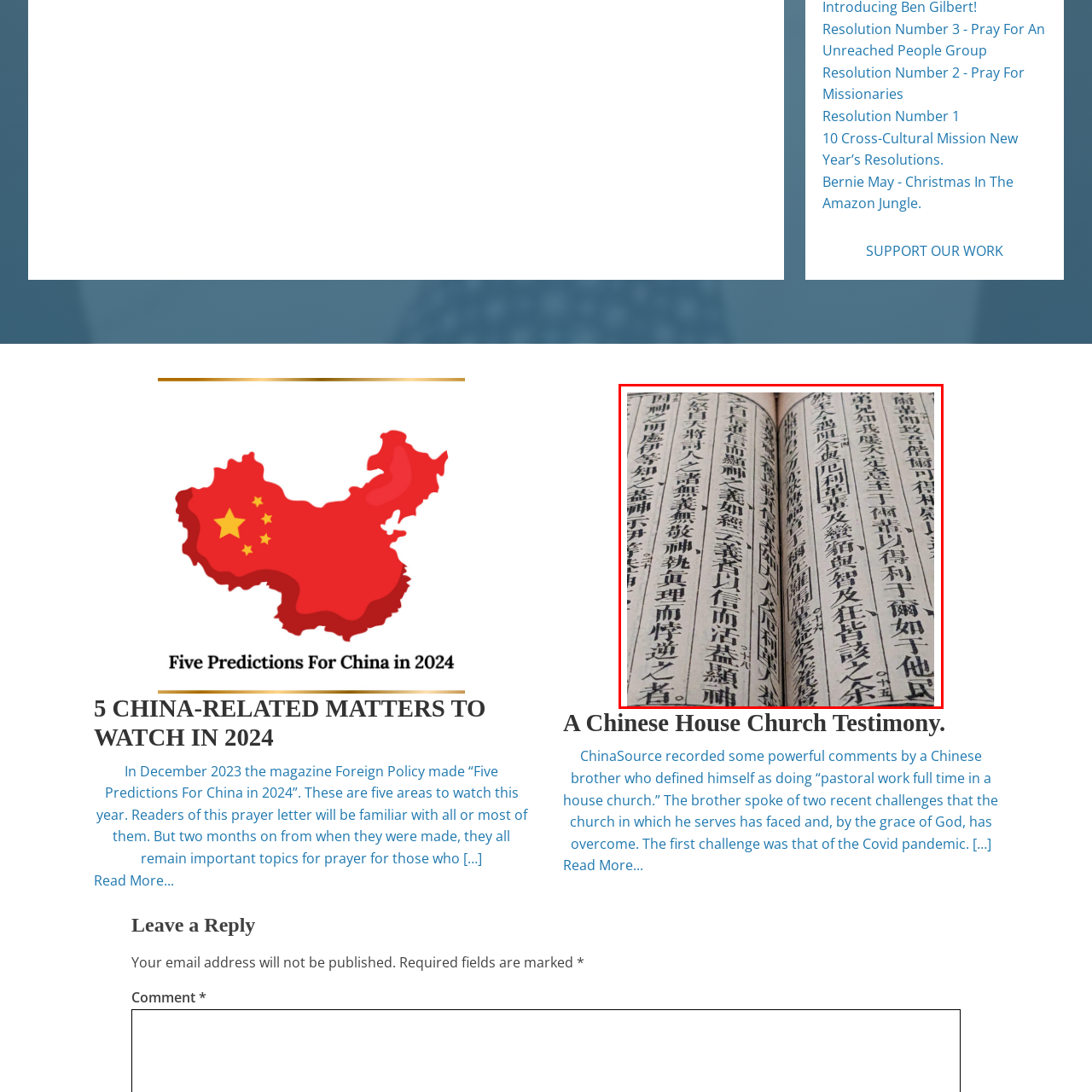Elaborate on the contents of the image marked by the red border.

The image captures a close-up view of an open book, showcasing its pages filled with intricate text. The writing appears to be in Chinese, featuring traditional characters that are densely packed and arranged vertically. The pages exhibit a slight curvature at the spine, indicating that the book is well-used, suggesting a history of reading and study. The overall texture of the pages is aged, possibly hinting at the book's cultural significance or historical value. This detail conveys a sense of reverence for the written word and the knowledge contained within. The context suggests a focus on Chinese literature or religious text, which may relate to spiritual or educational themes.